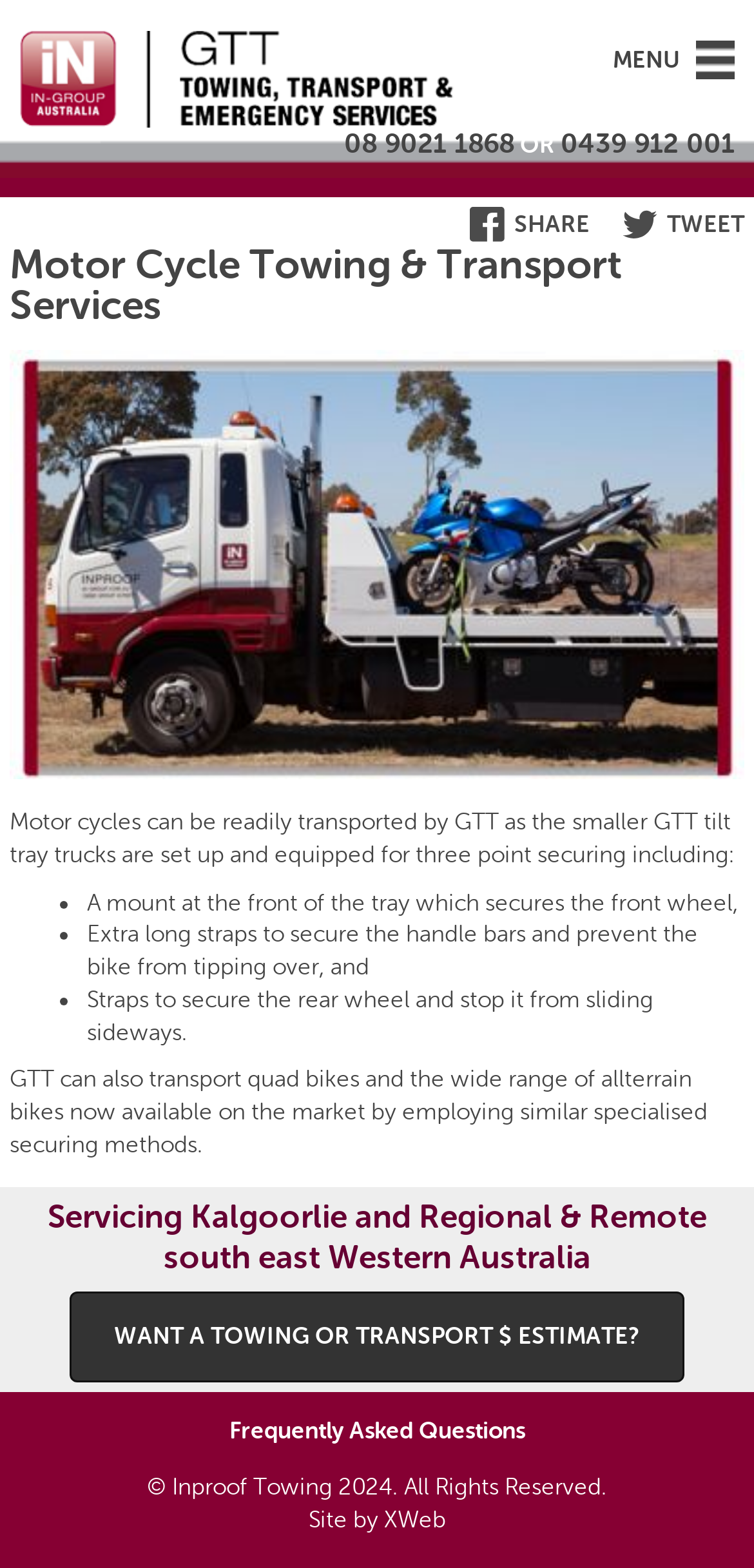Please pinpoint the bounding box coordinates for the region I should click to adhere to this instruction: "Call the phone number 08 9021 1868".

[0.456, 0.069, 0.682, 0.113]